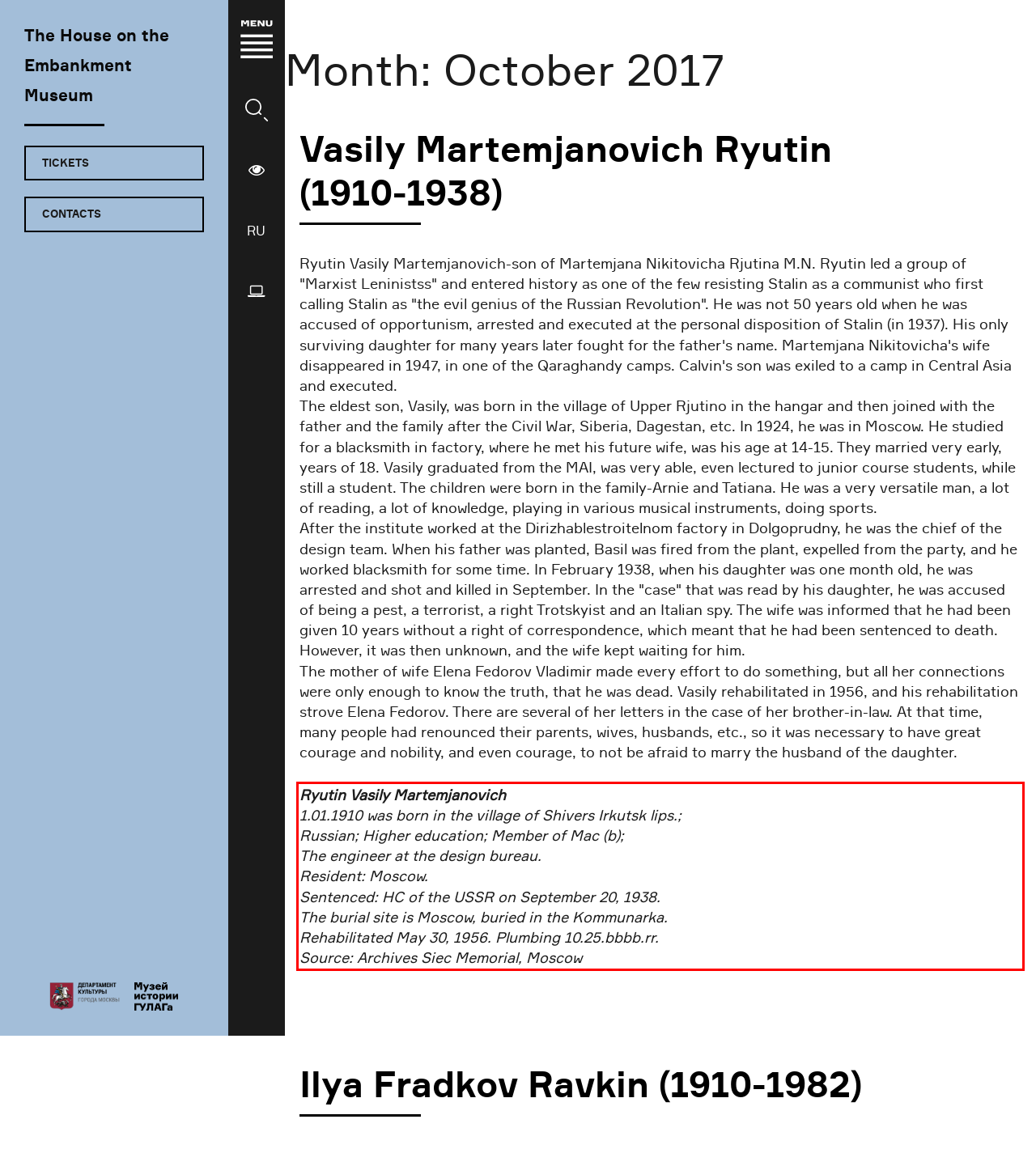Analyze the screenshot of the webpage that features a red bounding box and recognize the text content enclosed within this red bounding box.

Ryutin Vasily Martemjanovich 1.01.1910 was born in the village of Shivers Irkutsk lips.; Russian; Higher education; Member of Mac (b); The engineer at the design bureau. Resident: Moscow. Sentenced: HC of the USSR on September 20, 1938. The burial site is Moscow, buried in the Kommunarka. Rehabilitated May 30, 1956. Plumbing 10.25.bbbb.rr. Source: Archives Siec Memorial, Moscow